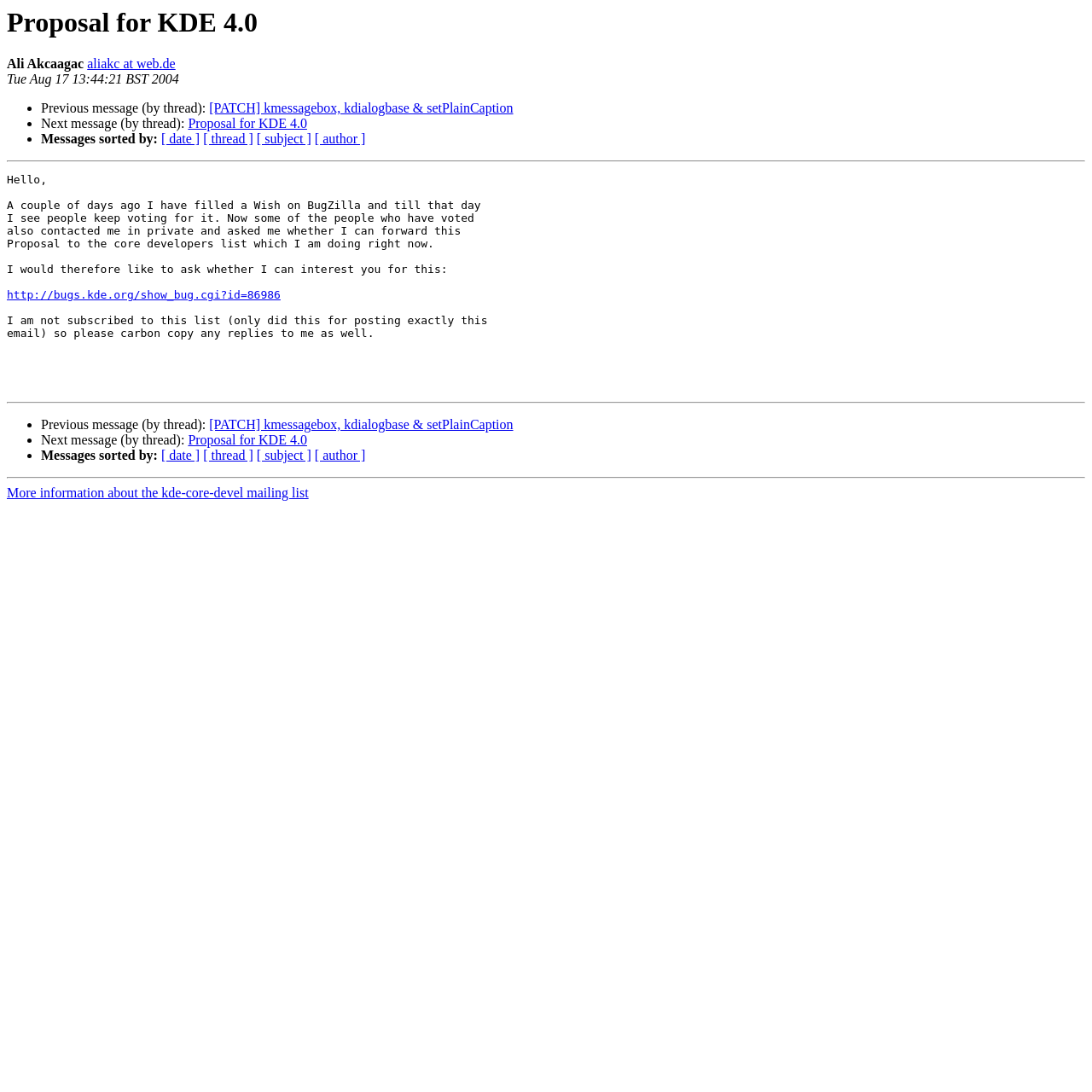Construct a comprehensive description capturing every detail on the webpage.

This webpage appears to be an email thread or a forum post related to a proposal for KDE 4.0. At the top, there is a heading with the title "Proposal for KDE 4.0" and the author's name "Ali Akcaagac" is displayed below it, along with their email address "aliakc at web.de" and the date "Tue Aug 17 13:44:21 BST 2004".

Below the author's information, there are three bullet points with links to previous and next messages in the thread, as well as a link to sort messages by different criteria such as date, thread, subject, and author.

The main content of the page is a message from the author, which is a proposal for KDE 4.0. The message is divided into two paragraphs, with a link to a bug report on BugZilla in between. The author is asking the core developers to consider their proposal and is requesting feedback.

The page also has a horizontal separator line below the main content, followed by another set of bullet points with links to previous and next messages in the thread, as well as links to sort messages by different criteria. This suggests that the page is part of a larger thread or conversation.

At the very bottom of the page, there is a link to more information about the kde-core-devel mailing list.